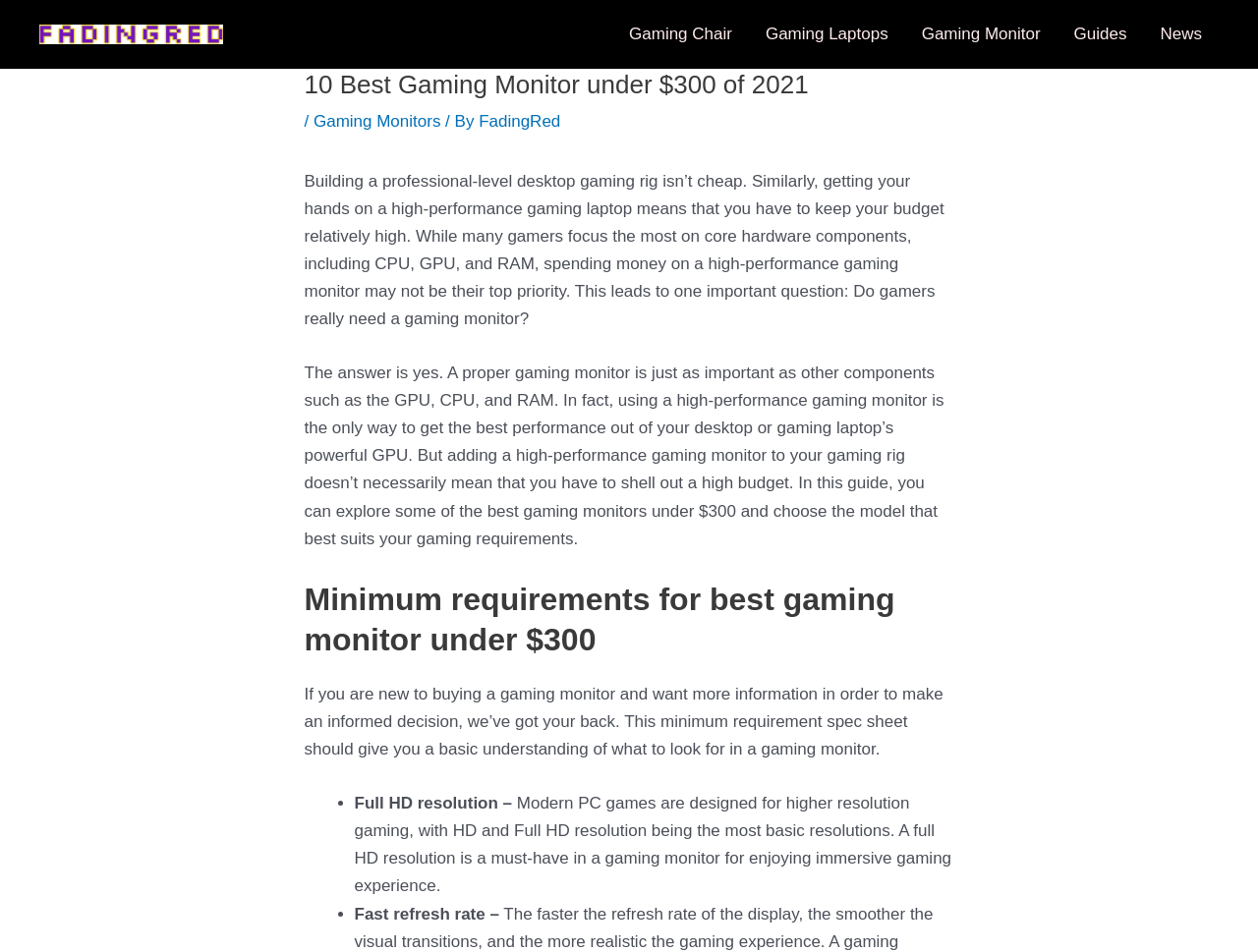Identify and provide the text of the main header on the webpage.

10 Best Gaming Monitor under $300 of 2021